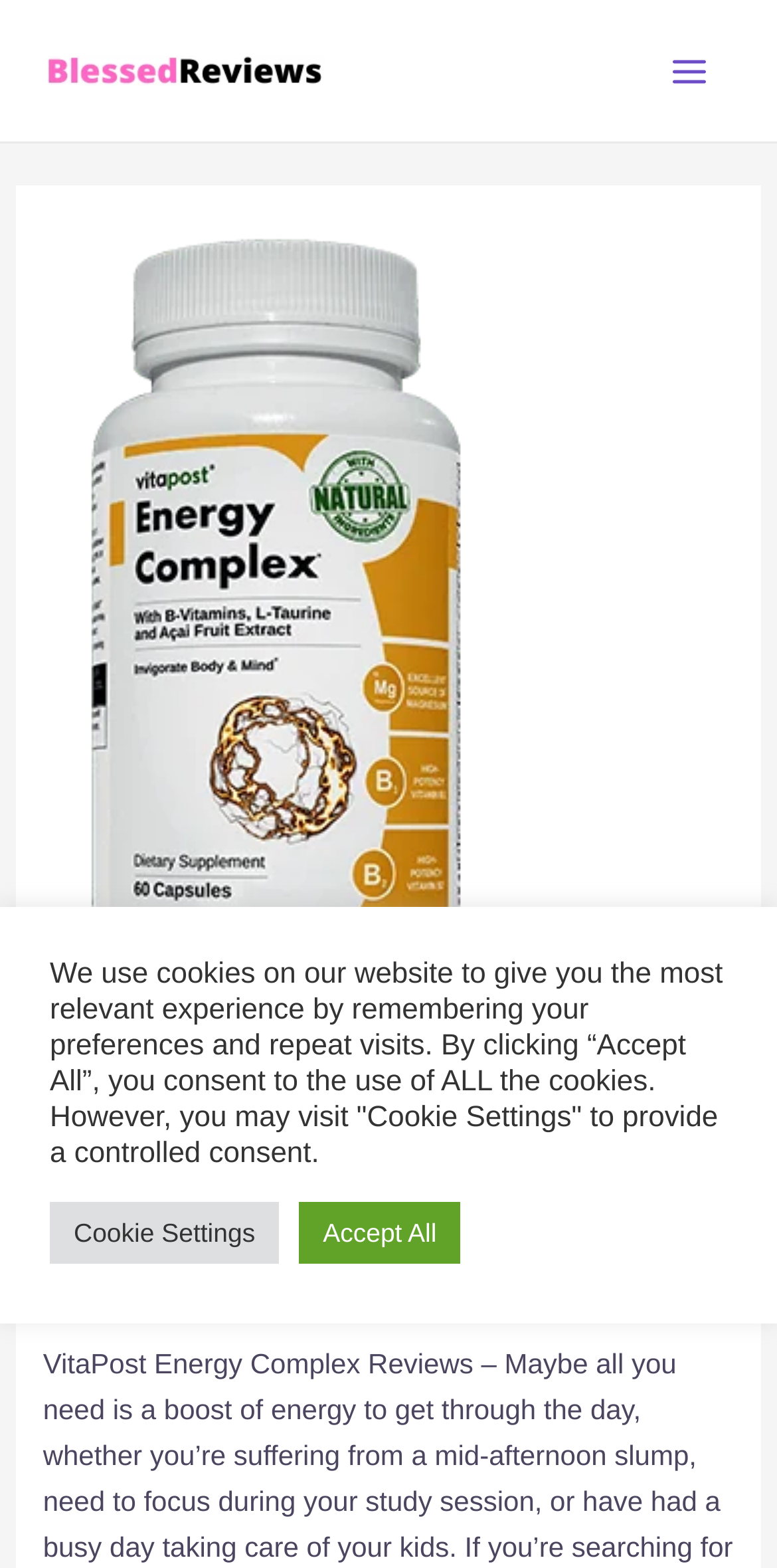Provide a short, one-word or phrase answer to the question below:
What is the purpose of the 'Cookie Settings' button?

To provide controlled consent